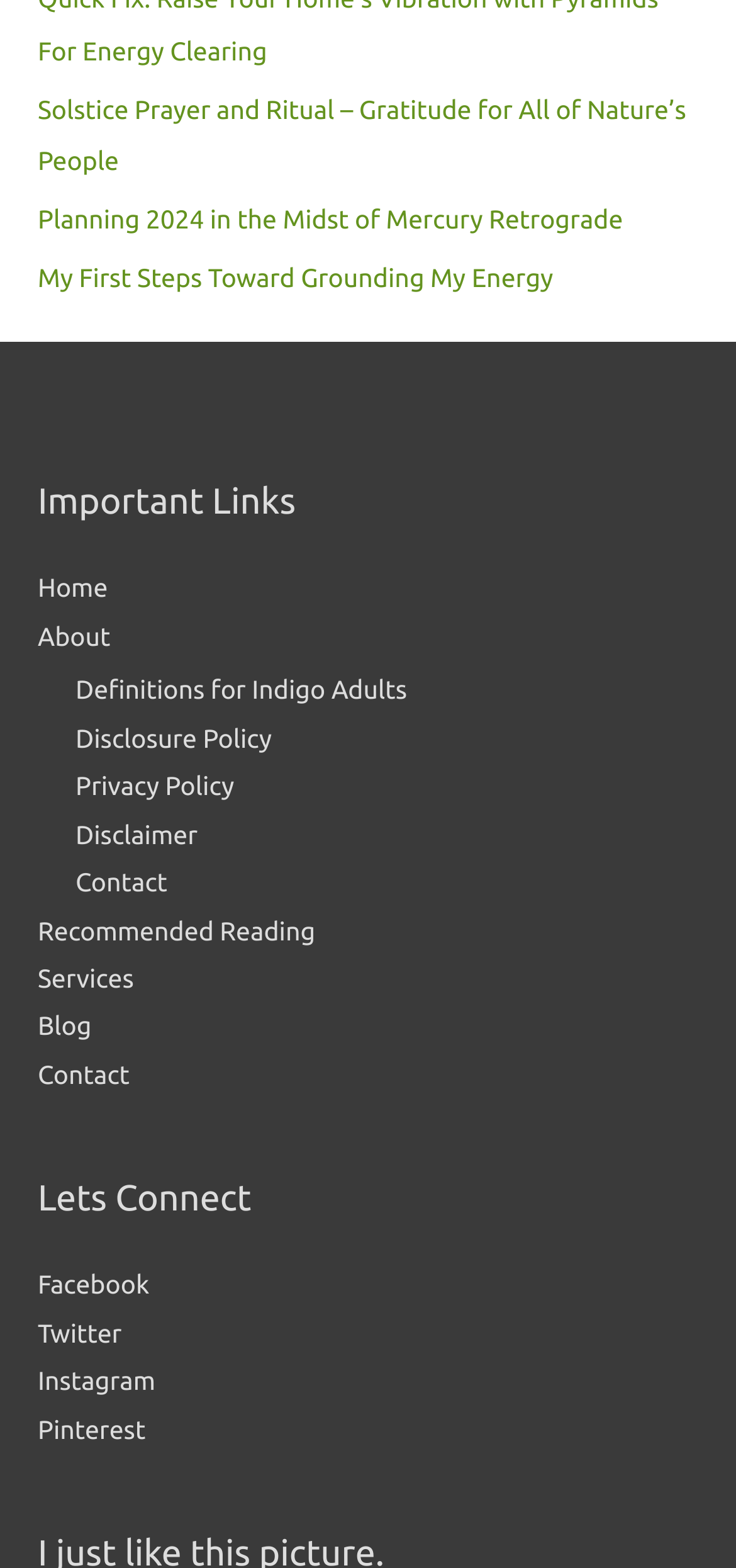How many links are under 'Important Links'?
From the image, respond using a single word or phrase.

10